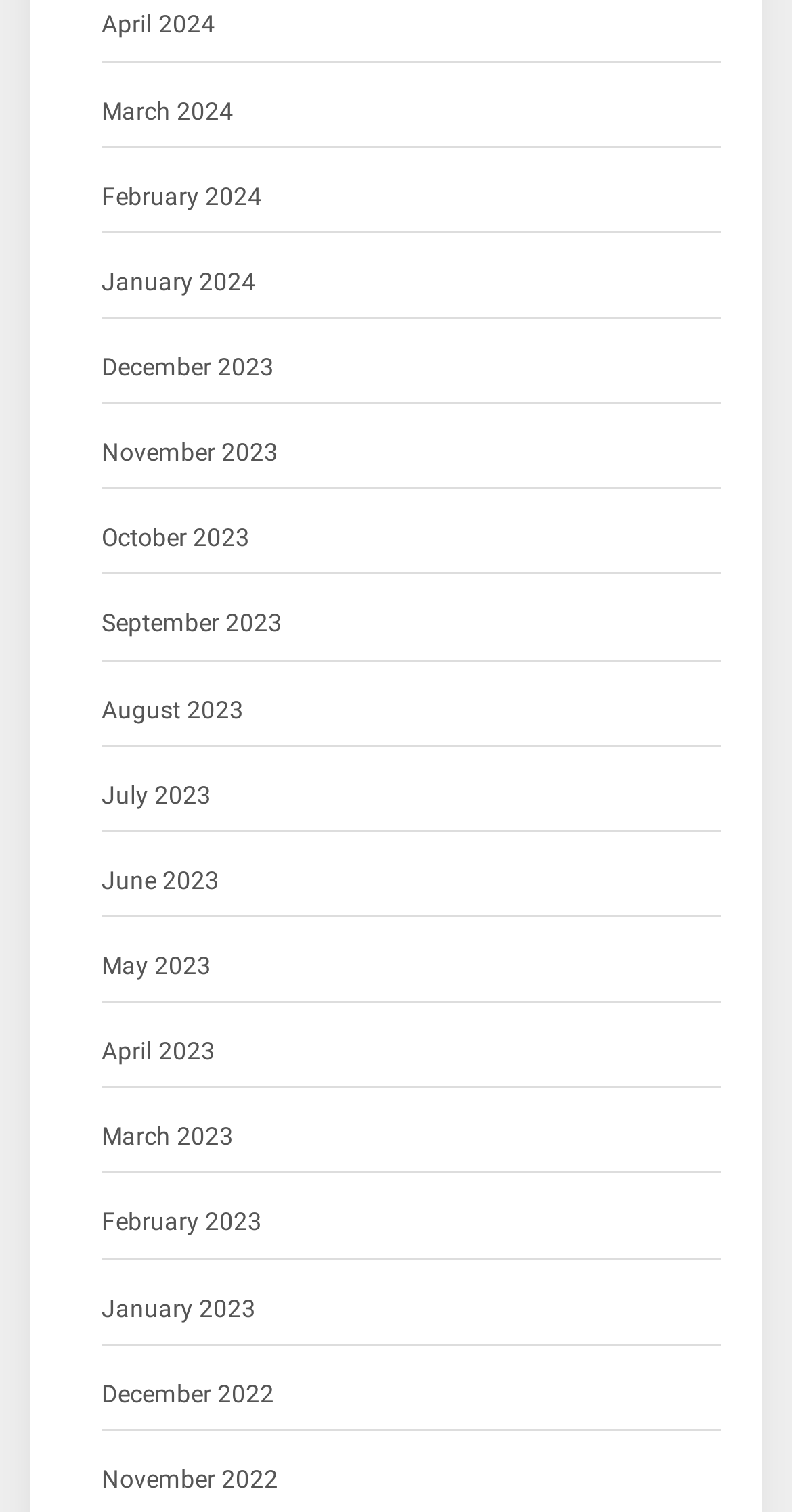Is there a month listed between October 2023 and September 2023?
Based on the image, answer the question in a detailed manner.

I examined the list of links and found that there is no month listed between October 2023 and September 2023. The link 'October 2023' is located below 'September 2023'.